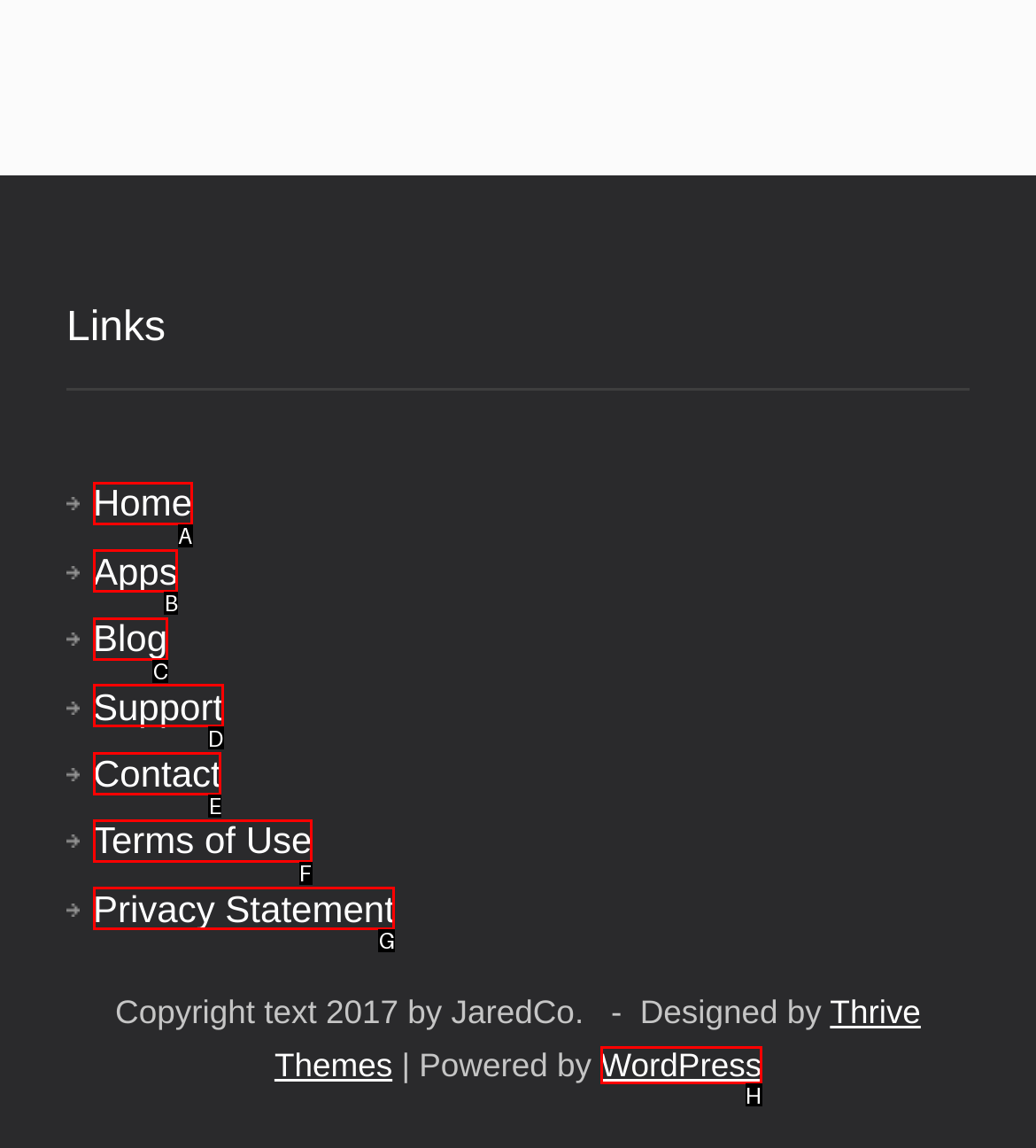Out of the given choices, which letter corresponds to the UI element required to read blog posts? Answer with the letter.

C